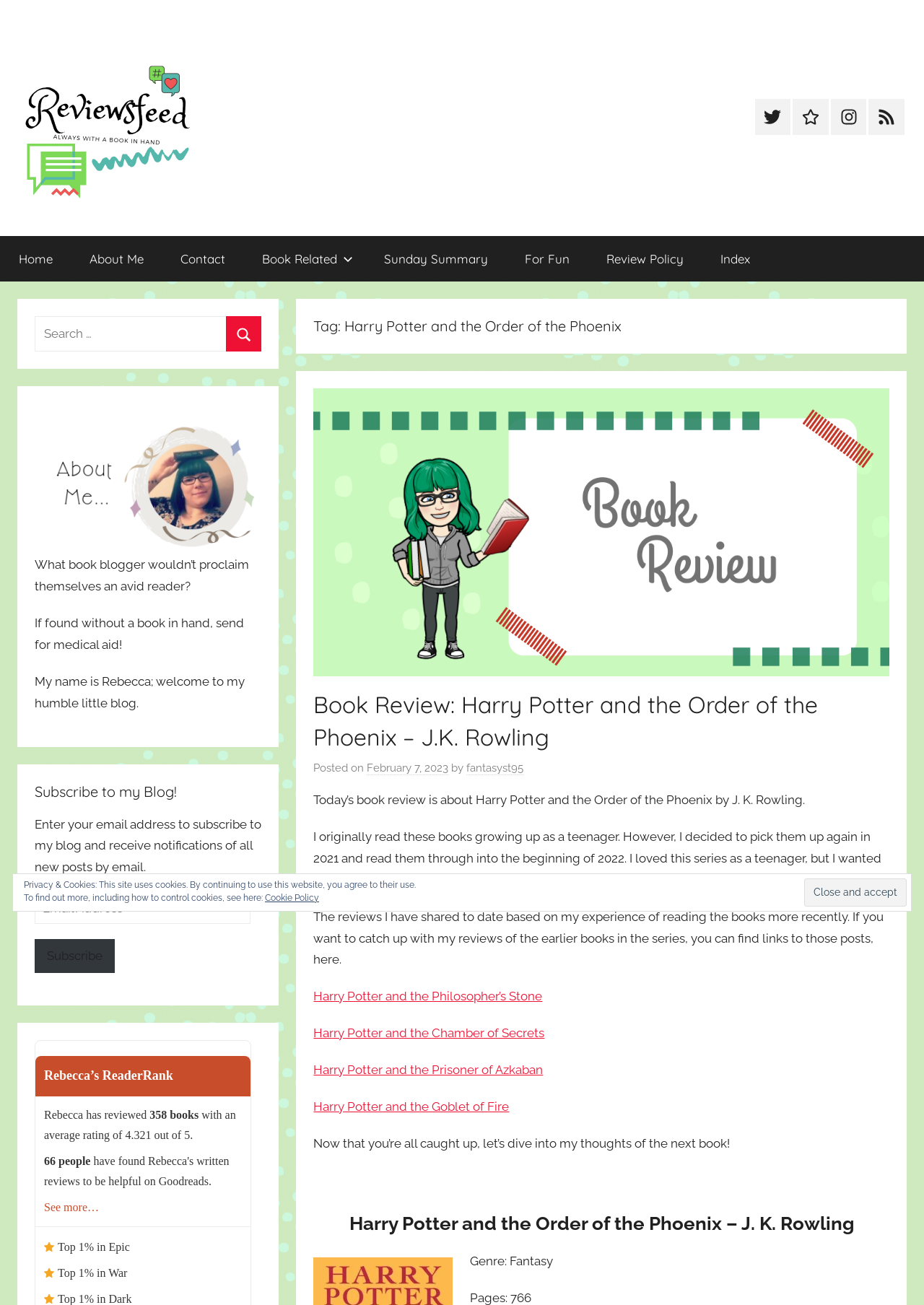Locate the bounding box of the UI element defined by this description: "Facebook". The coordinates should be given as four float numbers between 0 and 1, formatted as [left, top, right, bottom].

[0.94, 0.076, 0.979, 0.103]